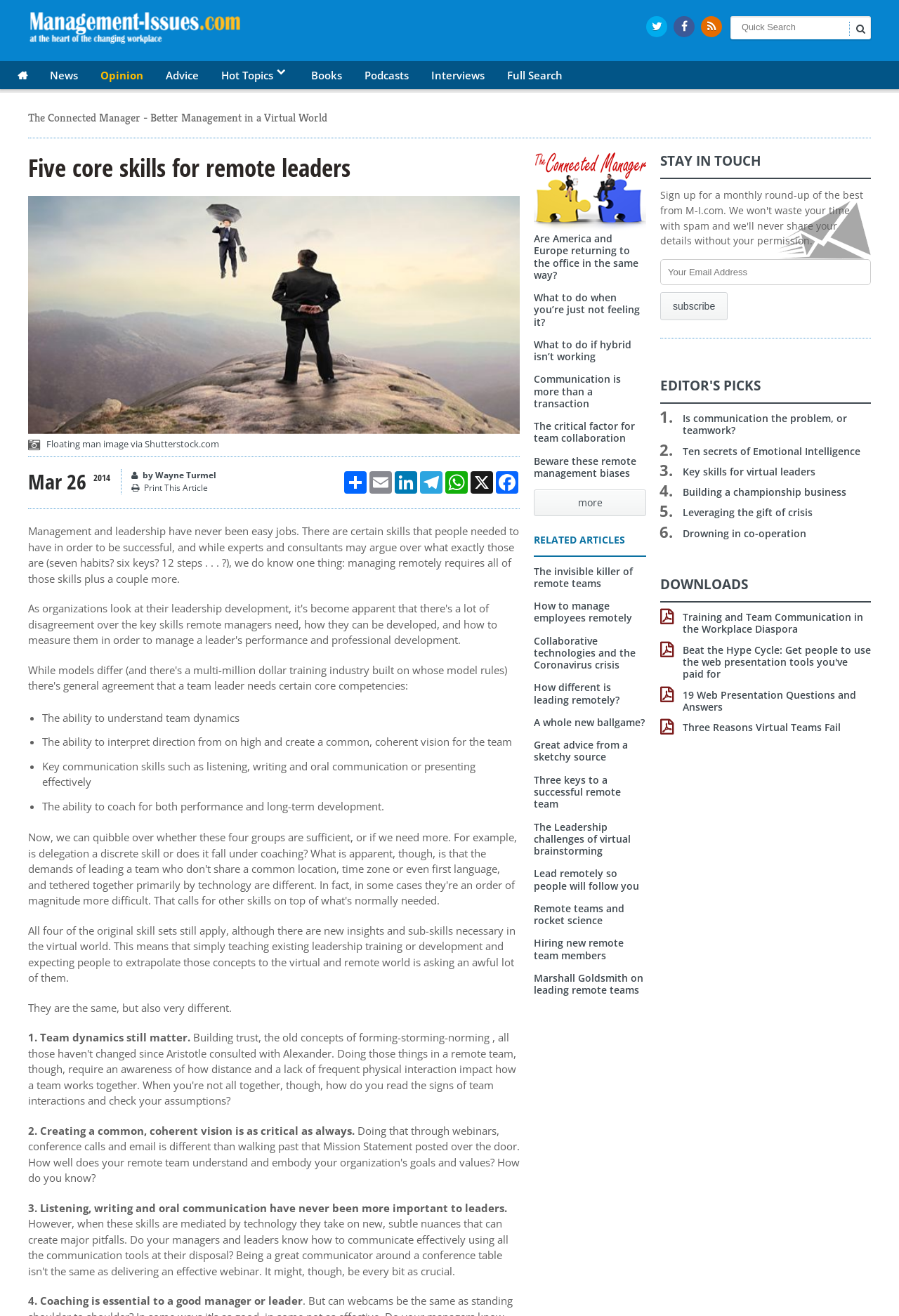Are there social media sharing links on the webpage?
Please elaborate on the answer to the question with detailed information.

There are social media sharing links on the webpage, including links to Facebook, LinkedIn, Telegram, WhatsApp, and others, as indicated by the link elements with the text 'Share', 'Email', 'LinkedIn', 'Telegram', 'WhatsApp', and others.